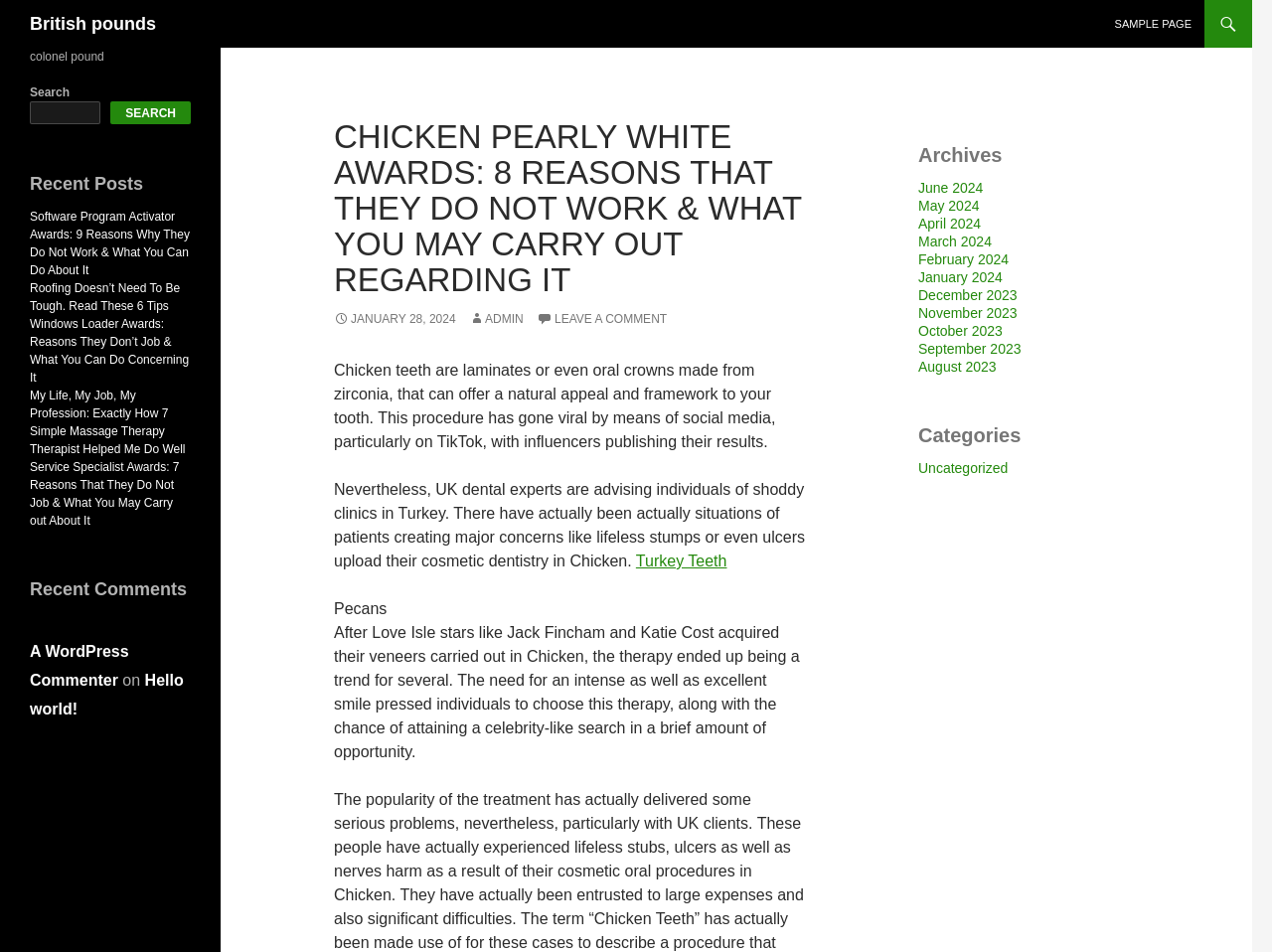Answer the question in a single word or phrase:
What is the category of the article?

Uncategorized